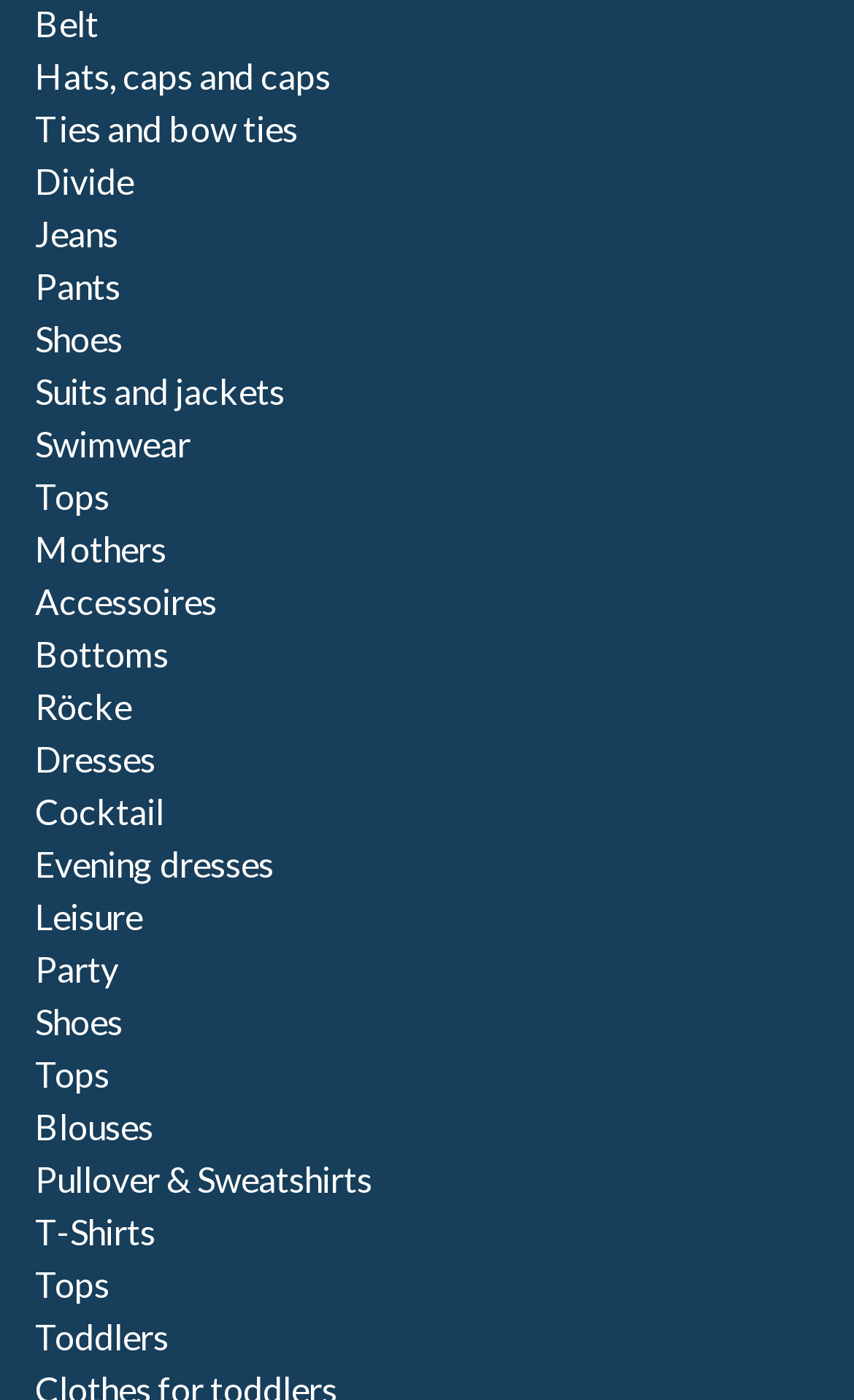How many types of dresses are there?
Based on the image content, provide your answer in one word or a short phrase.

At least 3